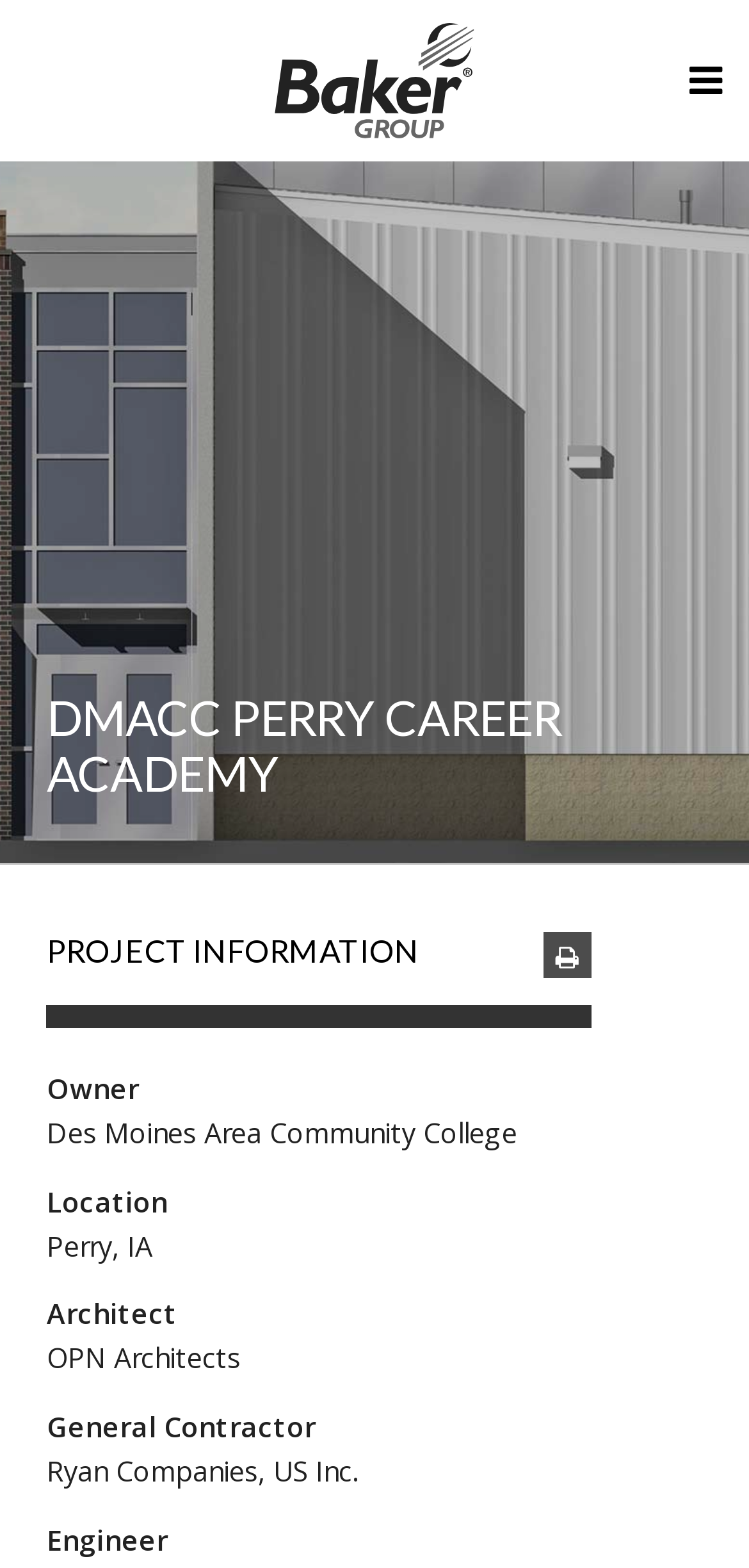Use a single word or phrase to answer the question: 
What is the owner of the project?

Des Moines Area Community College